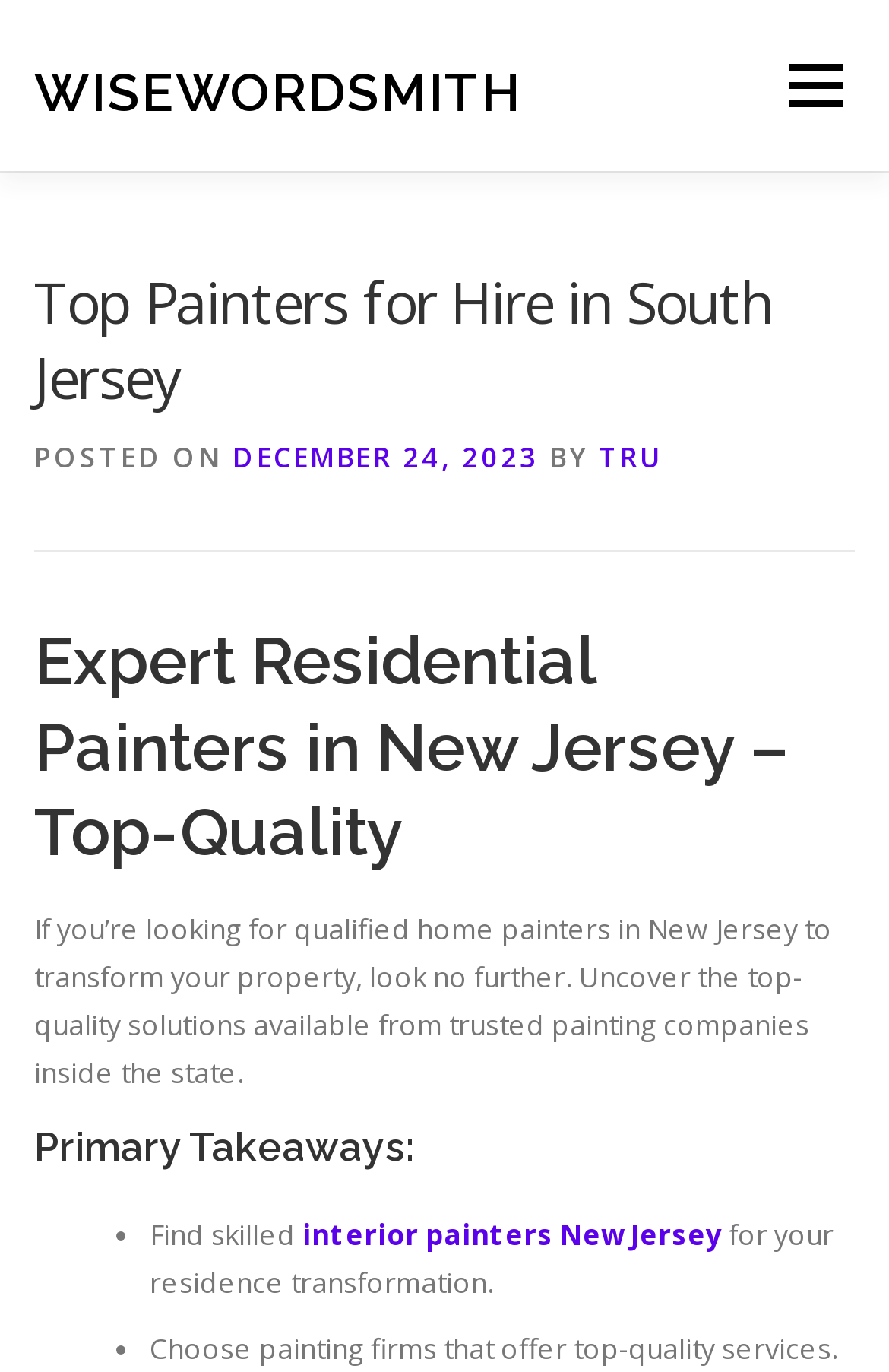Give a detailed overview of the webpage's appearance and contents.

The webpage is about top painters for hire in South Jersey, with the title "Top Painters for Hire in South Jersey – WiseWordsmith" displayed at the top. 

At the top left, there is a link to "WISEWORDSMITH", and at the top right, there is a link to "Menu". Below the title, there are three links: "Contact", "Privacy Policy", and a header section. 

In the header section, there is a heading "Top Painters for Hire in South Jersey" followed by the text "POSTED ON" and a link to the date "DECEMBER 24, 2023". Next to the date, there is the text "BY" and a link to the author "TRU". 

Below the header section, there is a heading "Expert Residential Painters in New Jersey – Top-Quality" followed by a paragraph of text describing the services of qualified home painters in New Jersey. 

Further down, there is a heading "Primary Takeaways:" followed by a list of two points. The first point starts with a bullet point and the text "Find skilled", followed by a link to "interior painters New Jersey" and the text "for your residence transformation". The second point is the text "Choose painting firms that offer top-quality services."